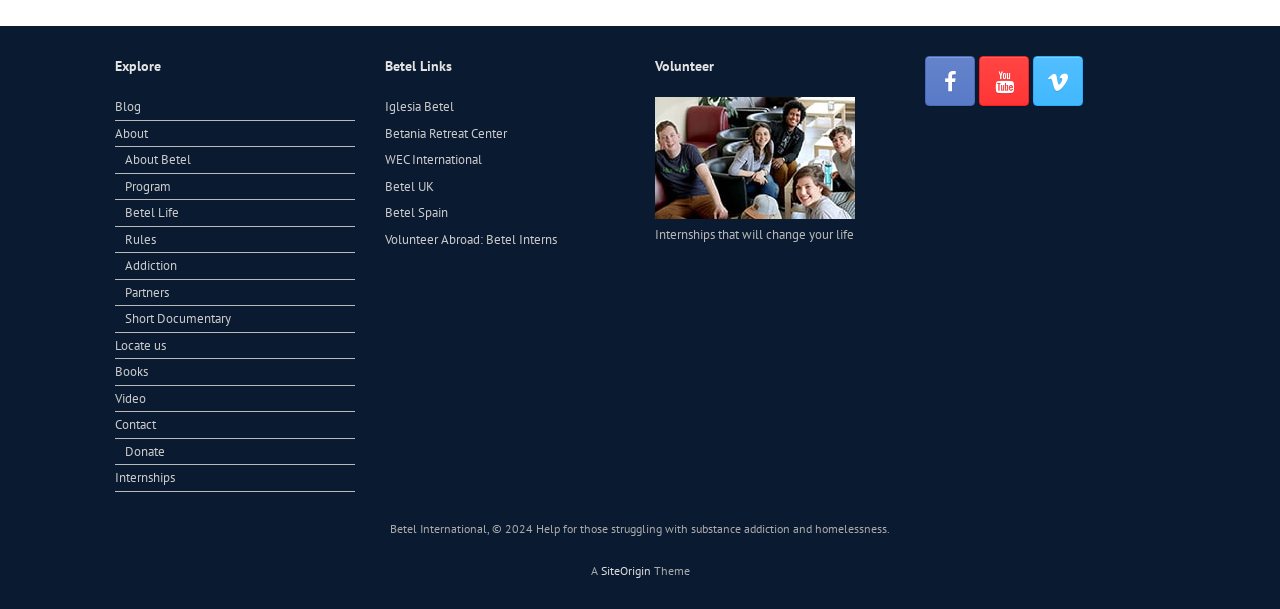Look at the image and answer the question in detail:
What is the theme of the website?

I found the theme of the website, 'SiteOrigin', in the footer section of the webpage, along with the name of the organization and copyright information.